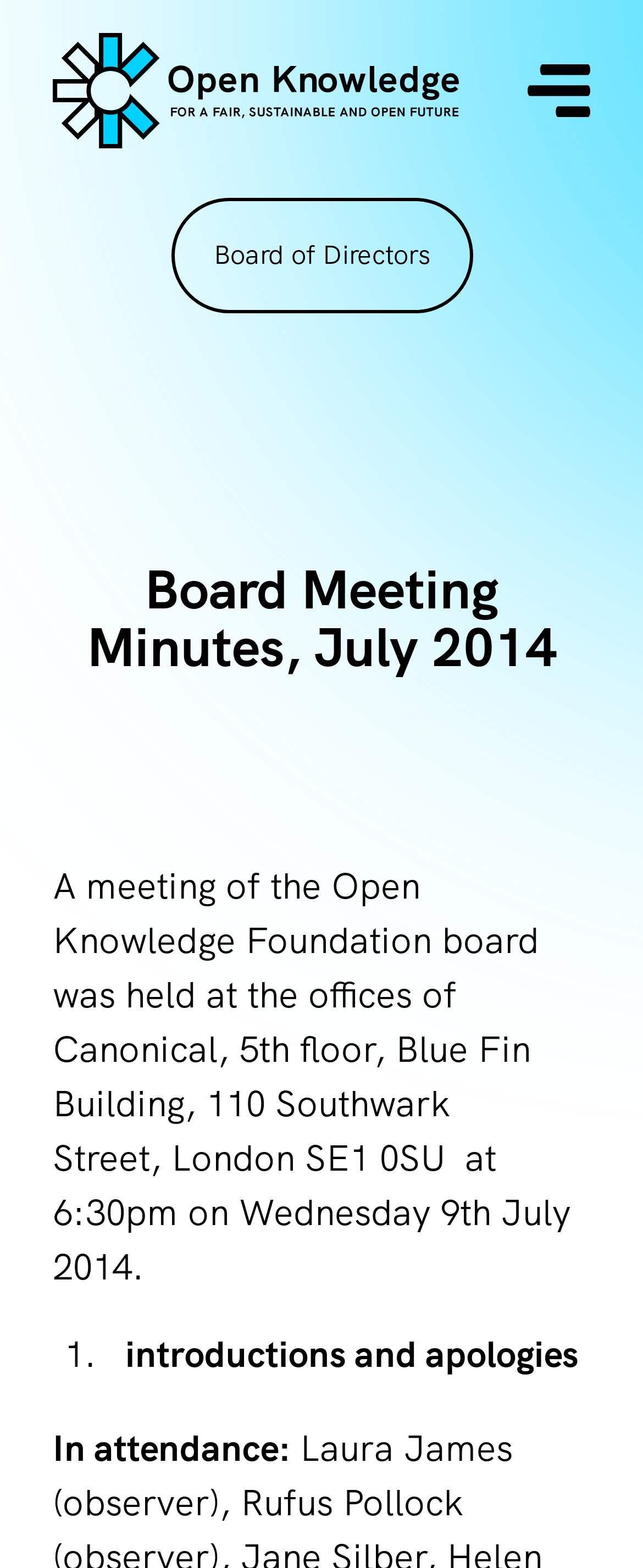What is the location of the meeting?
Provide an in-depth answer to the question, covering all aspects.

The location of the meeting can be determined by reading the static text element that describes the meeting location, which is 'the offices of Canonical, 5th floor, Blue Fin Building, 110 Southwark Street, London SE1 0SU'.